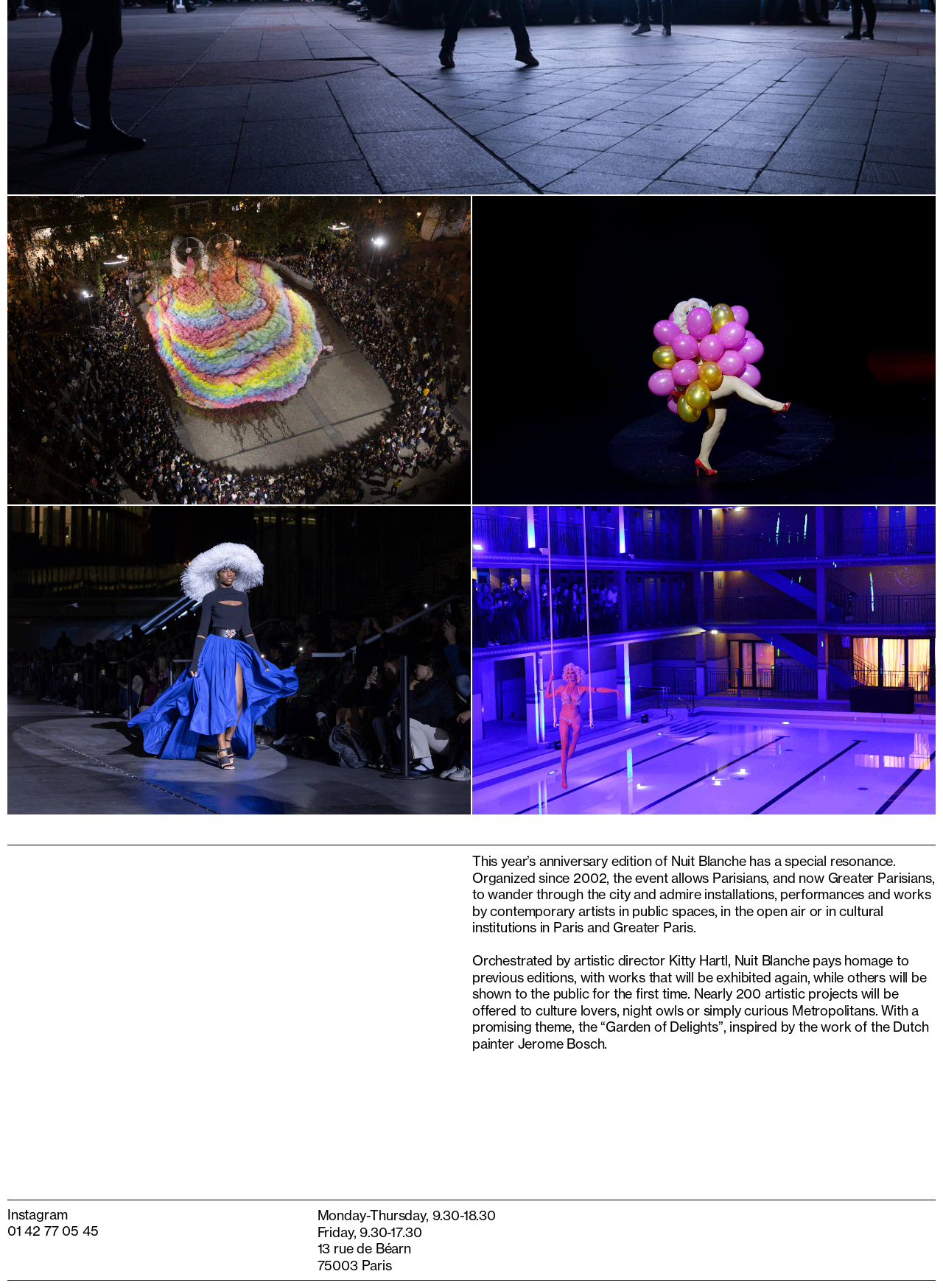What is the event being described? Analyze the screenshot and reply with just one word or a short phrase.

Nuit Blanche